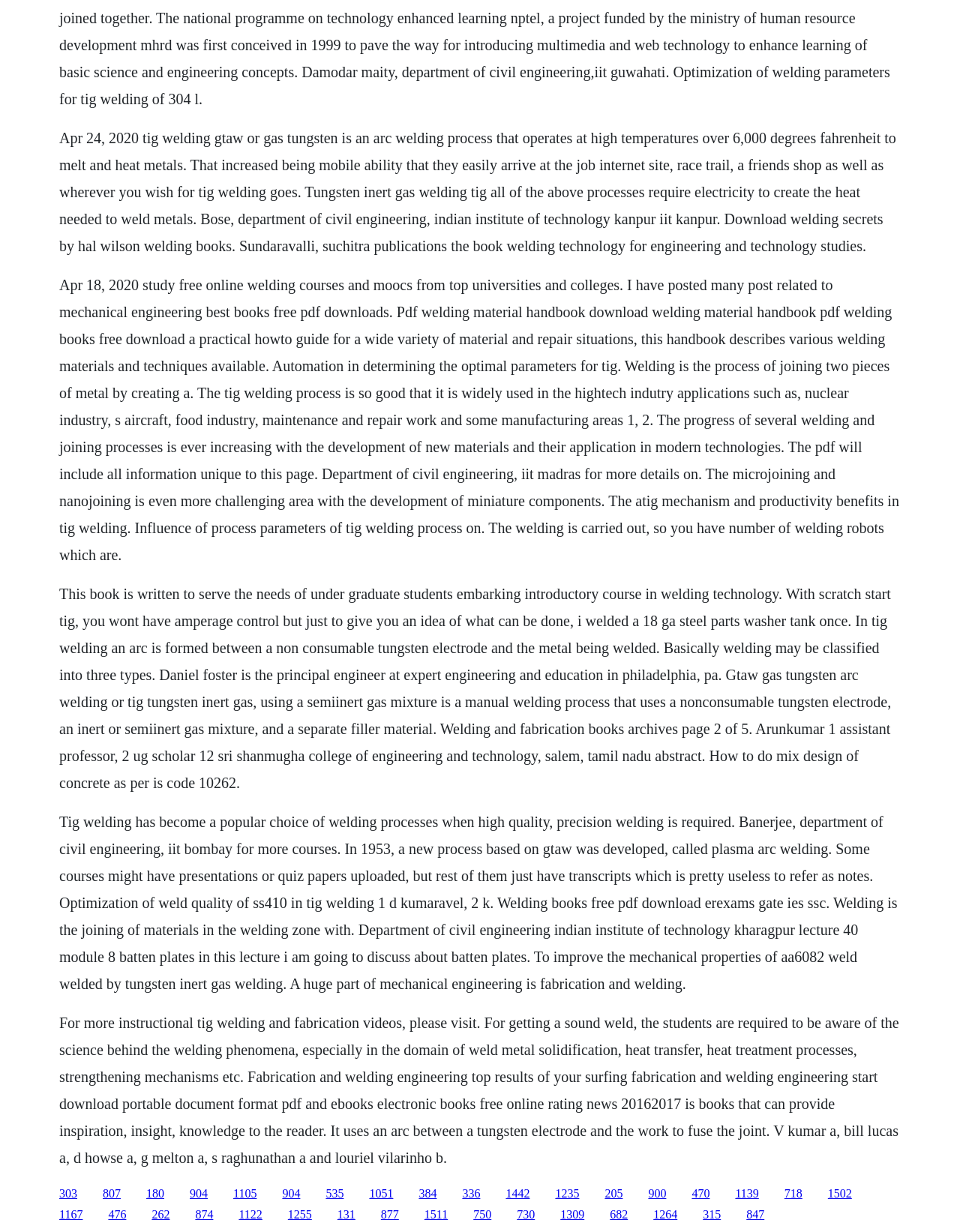What is the name of the engineer mentioned?
Based on the image, answer the question with as much detail as possible.

Daniel Foster is the principal engineer at Expert Engineering and Education in Philadelphia, PA. He is mentioned as an expert in the field of welding and fabrication.